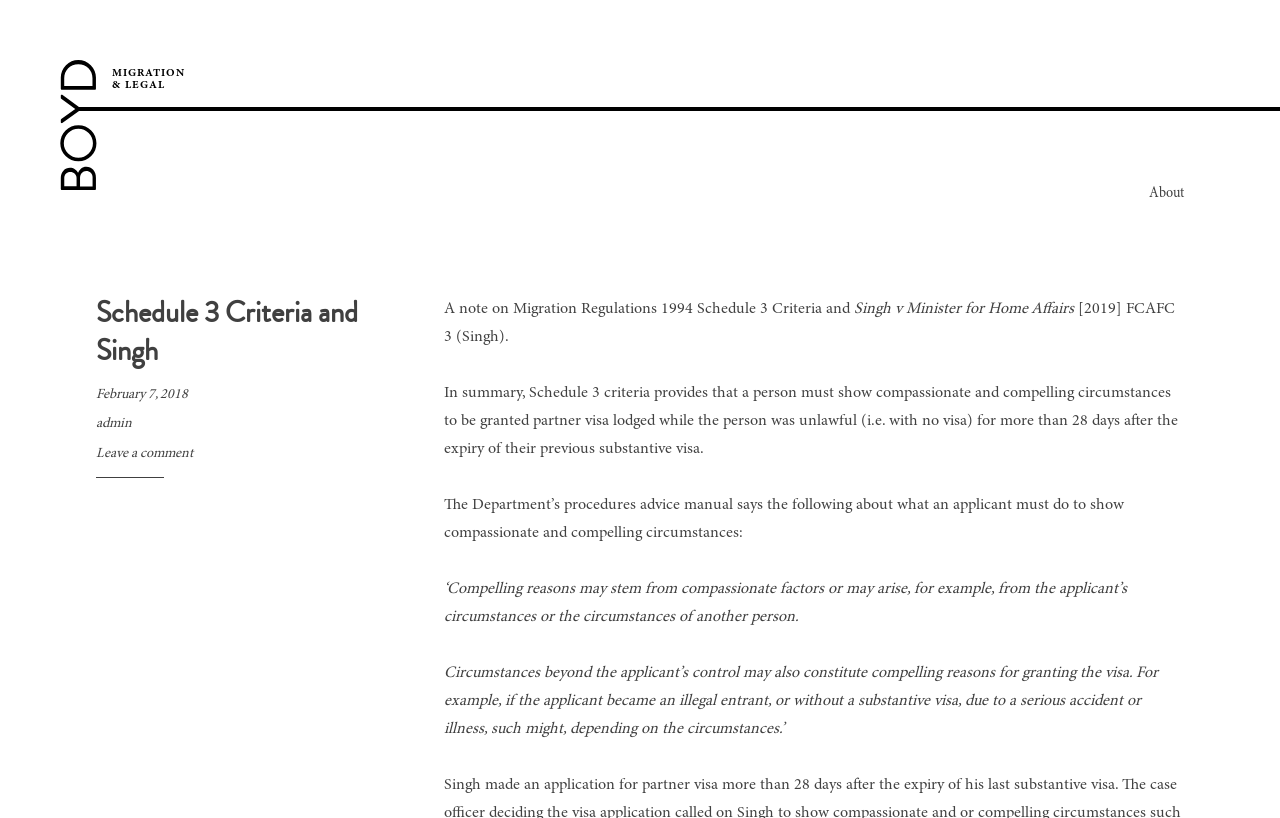Provide the bounding box coordinates of the HTML element this sentence describes: "admin".

[0.075, 0.507, 0.103, 0.527]